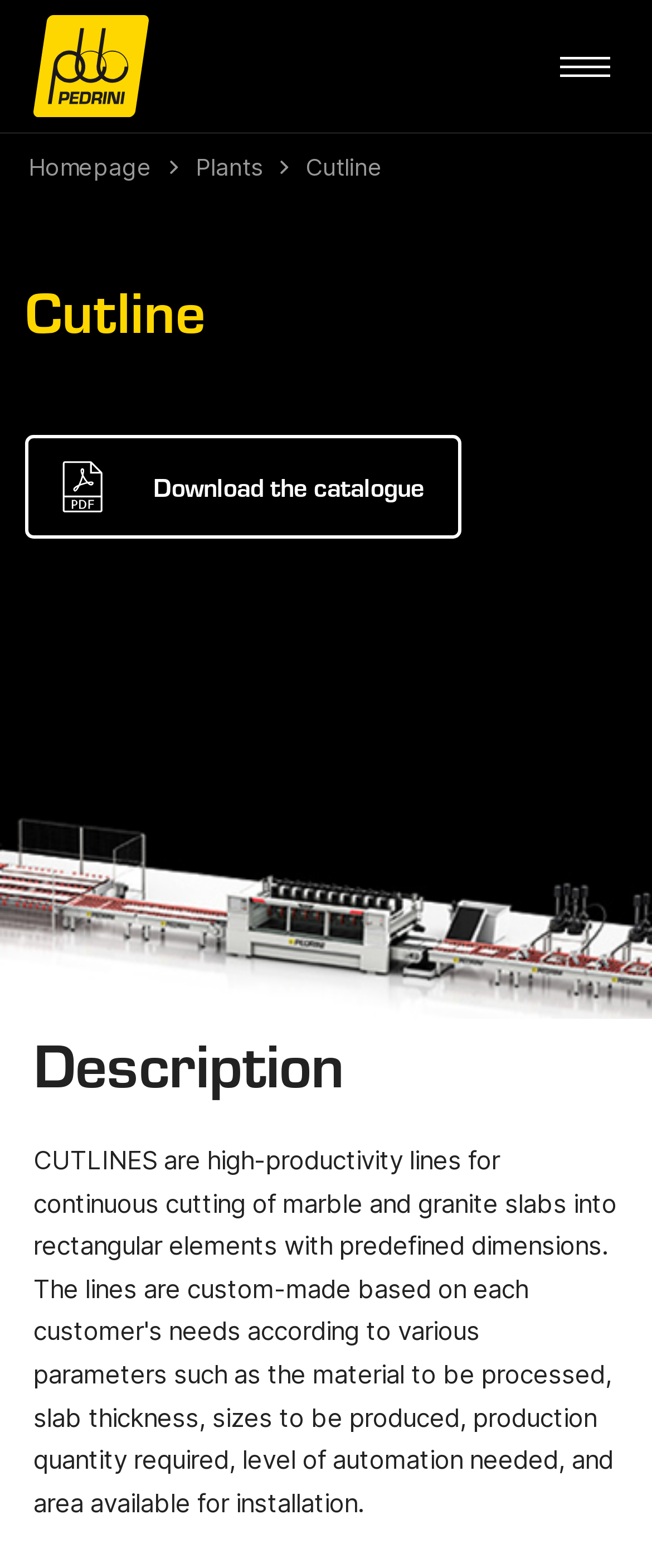Give a comprehensive overview of the webpage, including key elements.

The webpage is about CUTLINE, a high-productivity line for continuous cutting of marble and granite slabs by Pedrini. At the top left corner, there is a Pedrini emblem, which is an image linked to Pedrini's homepage. Next to it, there is a navigation menu with links to the Homepage, Plants, and other sections, each accompanied by a small icon.

Below the navigation menu, there is a large banner image that spans the entire width of the page. Above this banner, there is a heading that reads "Cutline" in a prominent font. To the right of the heading, there is a small image.

In the middle section of the page, there is a call-to-action to download the catalogue, accompanied by a brief description of CUTLINE. At the bottom of the page, there is a section labeled "Description" that likely provides more detailed information about CUTLINE.

Throughout the page, there are several images, including the Pedrini emblem, navigation icons, and a large banner image, which suggests that the page is visually oriented and may include product showcases or demonstrations.